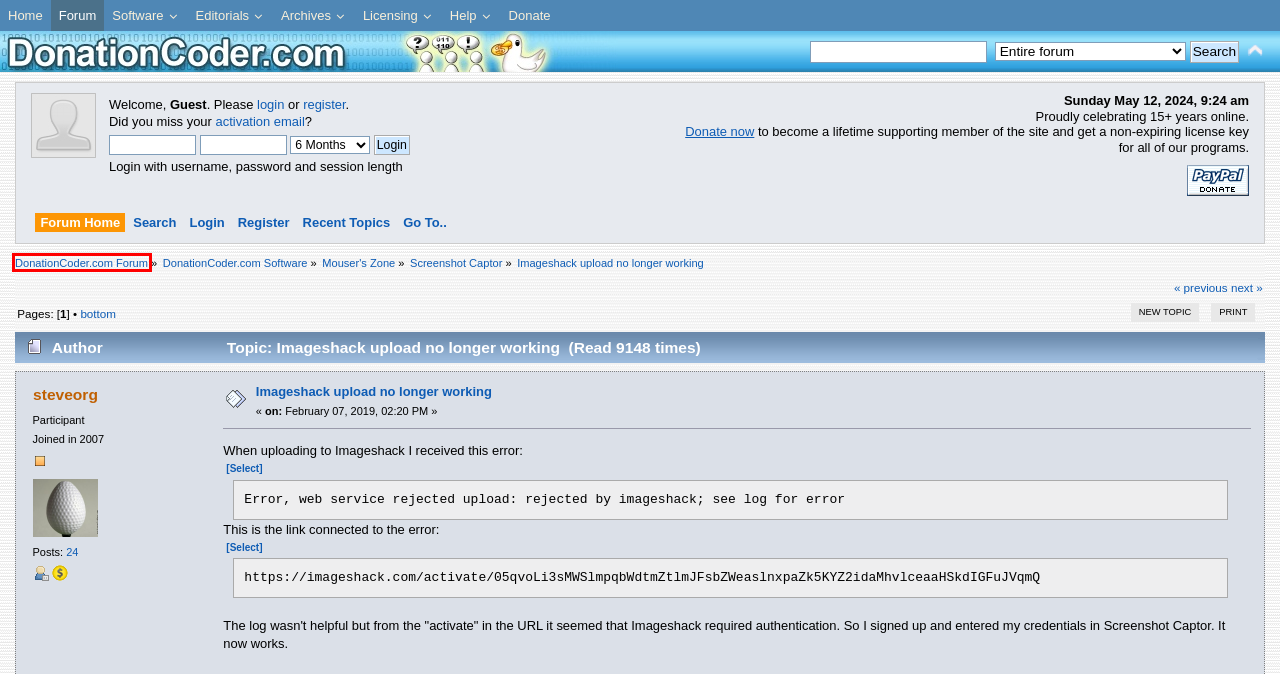Observe the provided screenshot of a webpage with a red bounding box around a specific UI element. Choose the webpage description that best fits the new webpage after you click on the highlighted element. These are your options:
A. DonationCoder.com Forum - Index
B. Login - DonationCoder.com
C. Show Posts - steveorg - DonationCoder.com
D. Show Posts - mouser - DonationCoder.com
E. Fixes Size Captor - How to with Minimum Key presses - DonationCoder.com
F. Profile of Metavoid - DonationCoder.com
G. Profile of mouser - DonationCoder.com
H. Simple Machines License

A